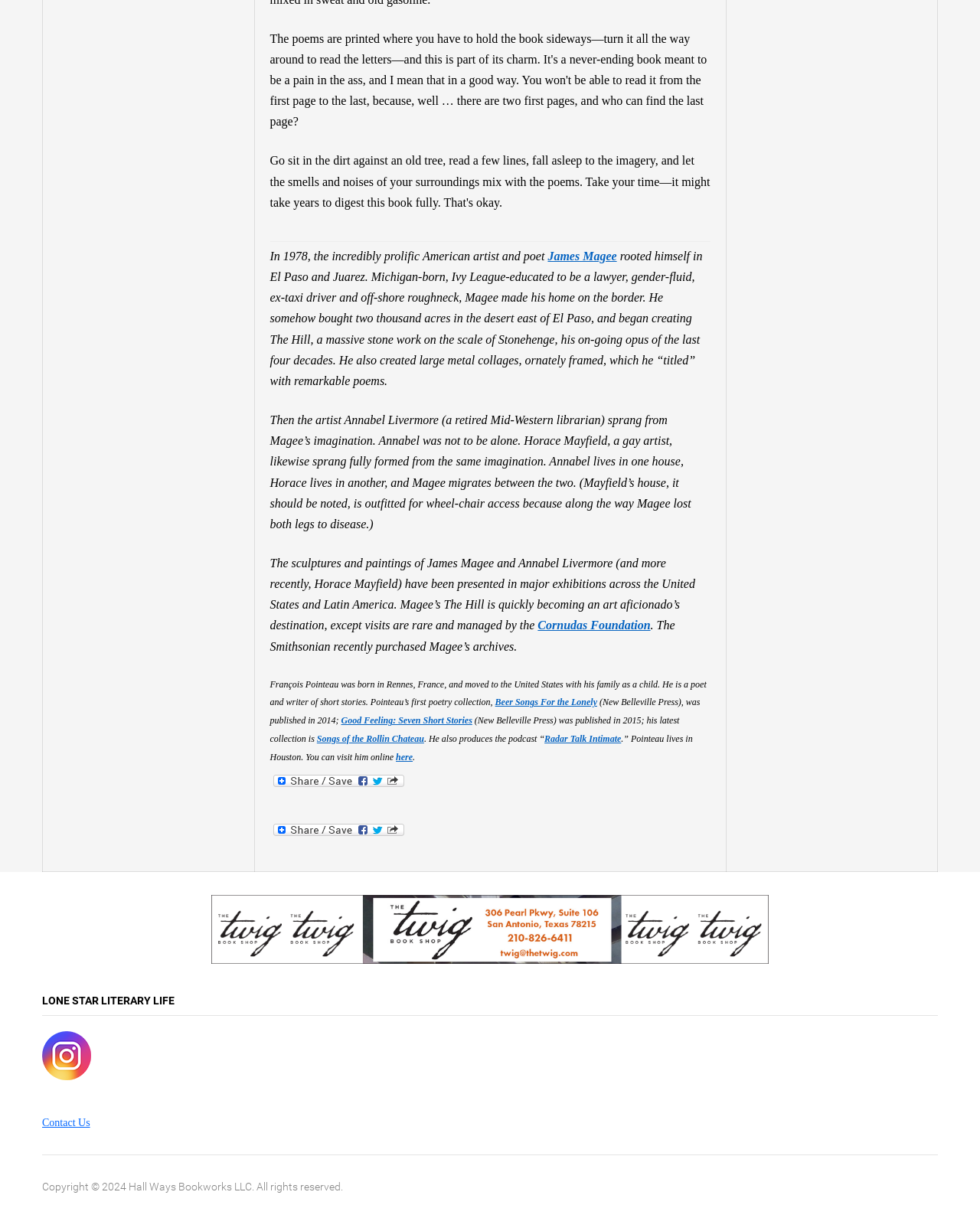Please specify the bounding box coordinates in the format (top-left x, top-left y, bottom-right x, bottom-right y), with values ranging from 0 to 1. Identify the bounding box for the UI component described as follows: alt="Article Image Alt Text"

[0.216, 0.757, 0.784, 0.767]